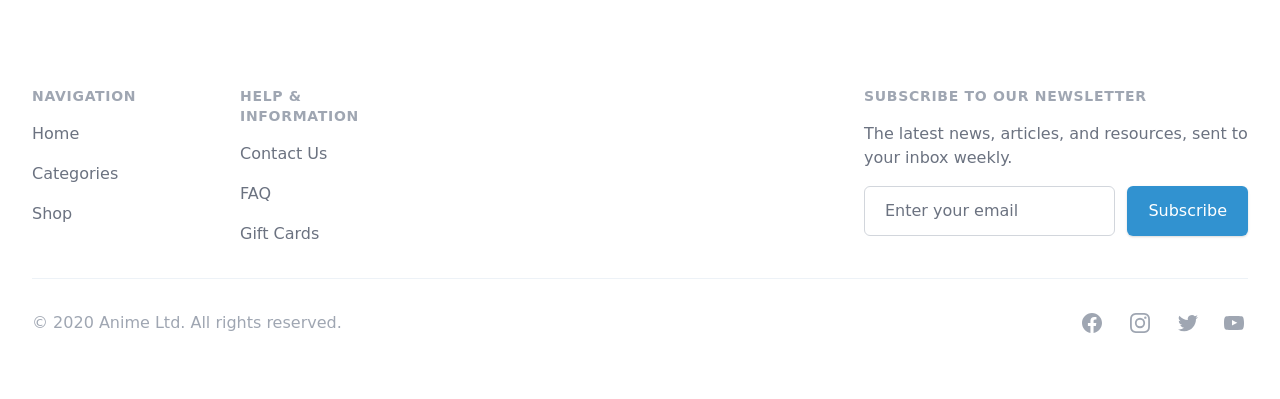Please find the bounding box coordinates (top-left x, top-left y, bottom-right x, bottom-right y) in the screenshot for the UI element described as follows: Shop

[0.025, 0.511, 0.056, 0.559]